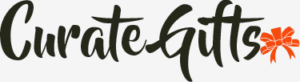Provide your answer in one word or a succinct phrase for the question: 
What is the style of the script in the logo?

Stylized, flowing script